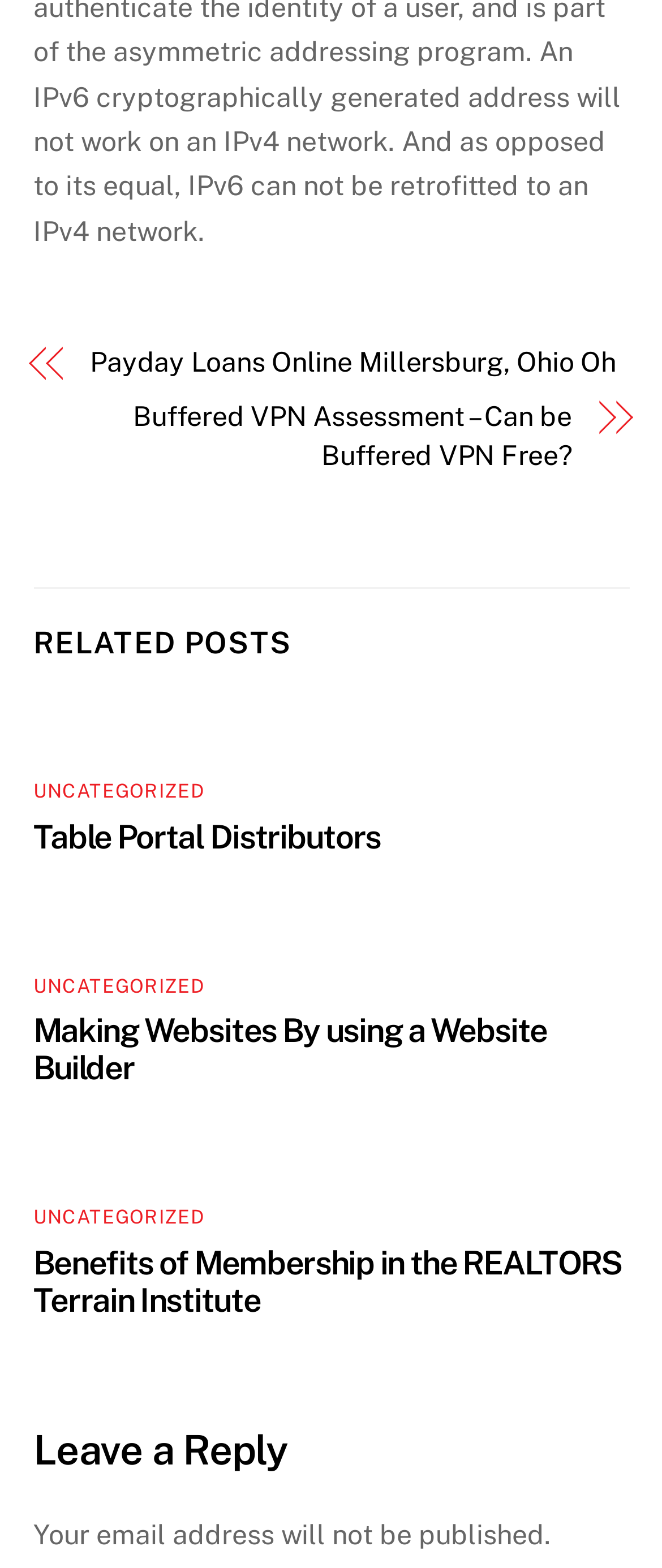Please provide the bounding box coordinate of the region that matches the element description: Uncategorized. Coordinates should be in the format (top-left x, top-left y, bottom-right x, bottom-right y) and all values should be between 0 and 1.

[0.05, 0.621, 0.31, 0.636]